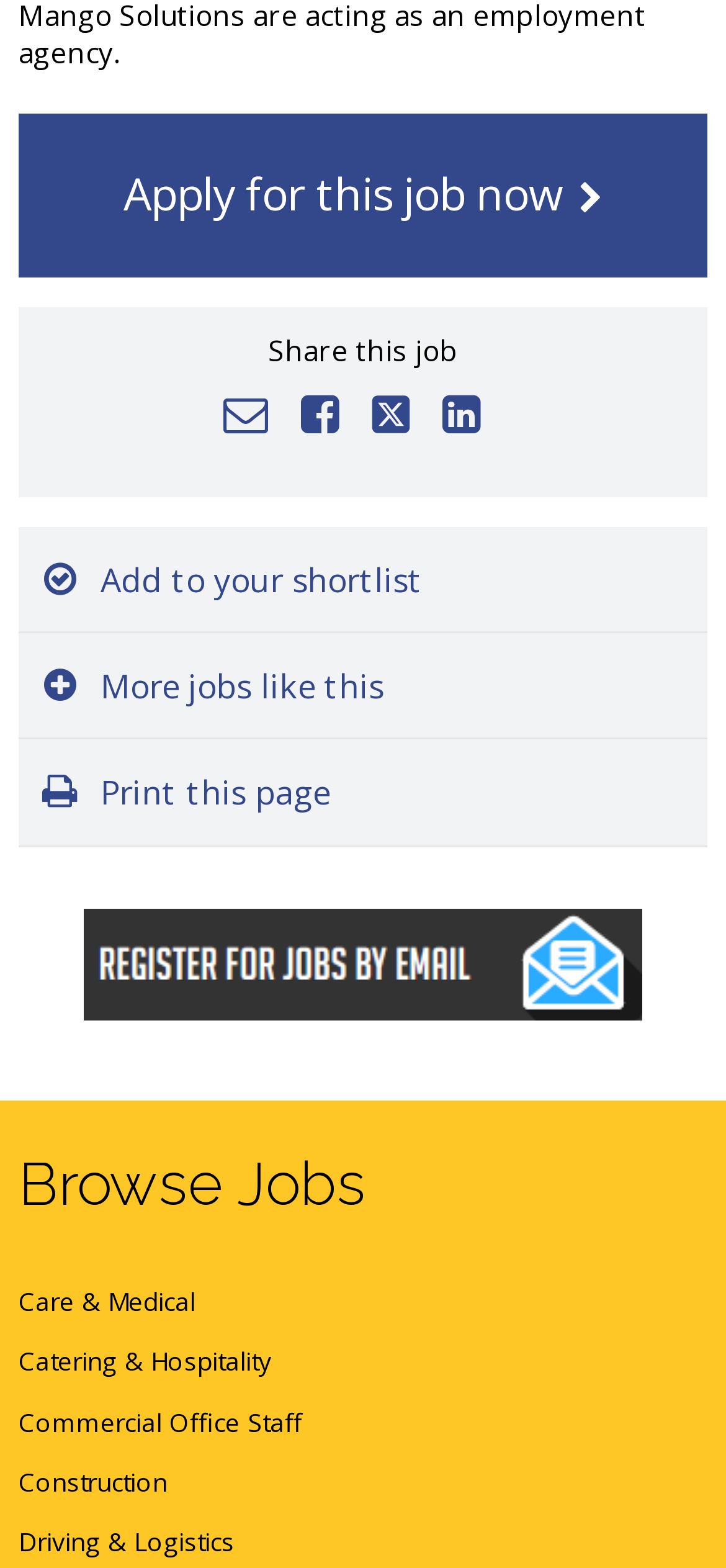Locate the bounding box coordinates of the clickable area needed to fulfill the instruction: "Apply for this job".

[0.026, 0.072, 0.974, 0.177]